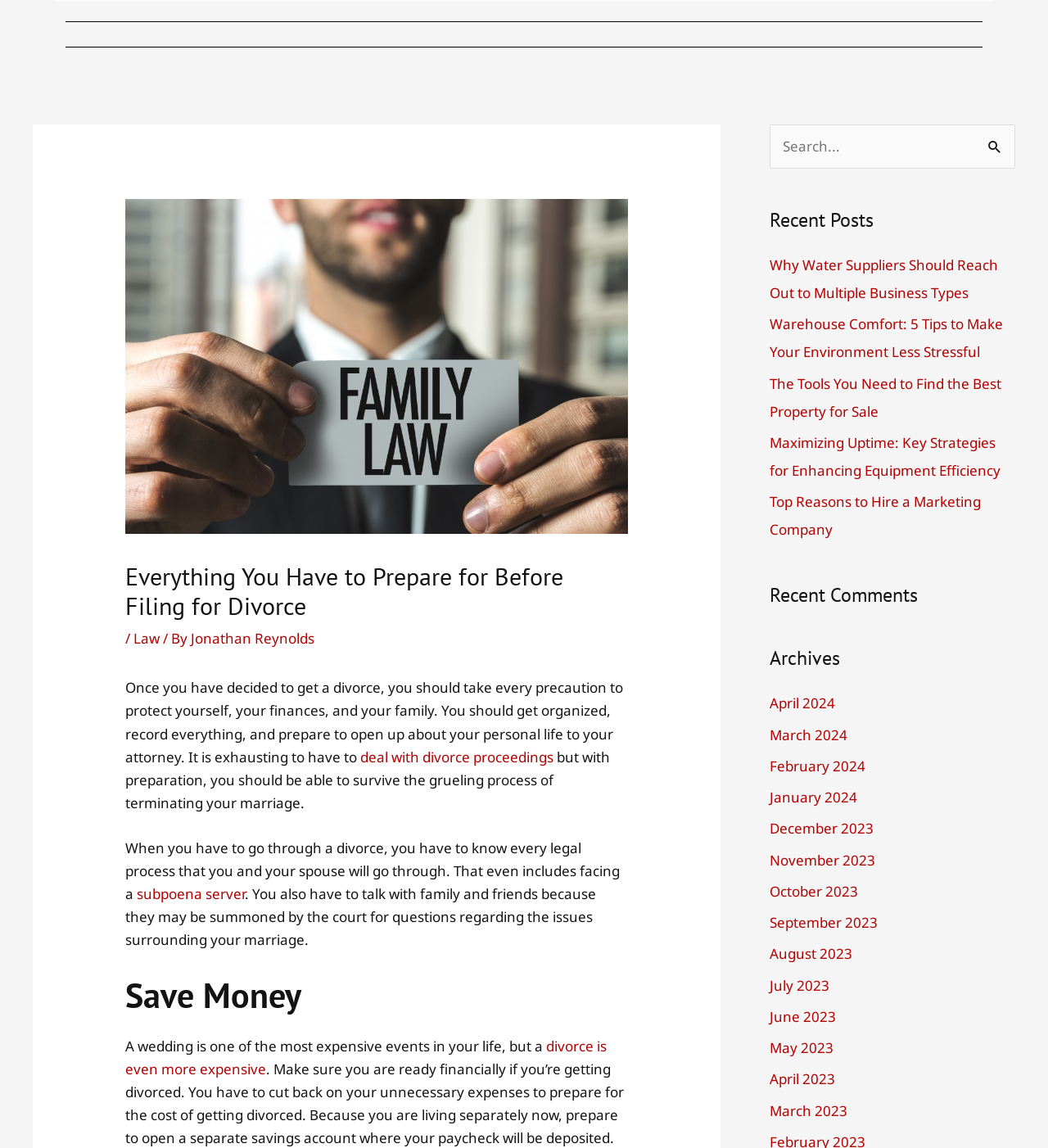Generate the text of the webpage's primary heading.

Everything You Have to Prepare for Before Filing for Divorce